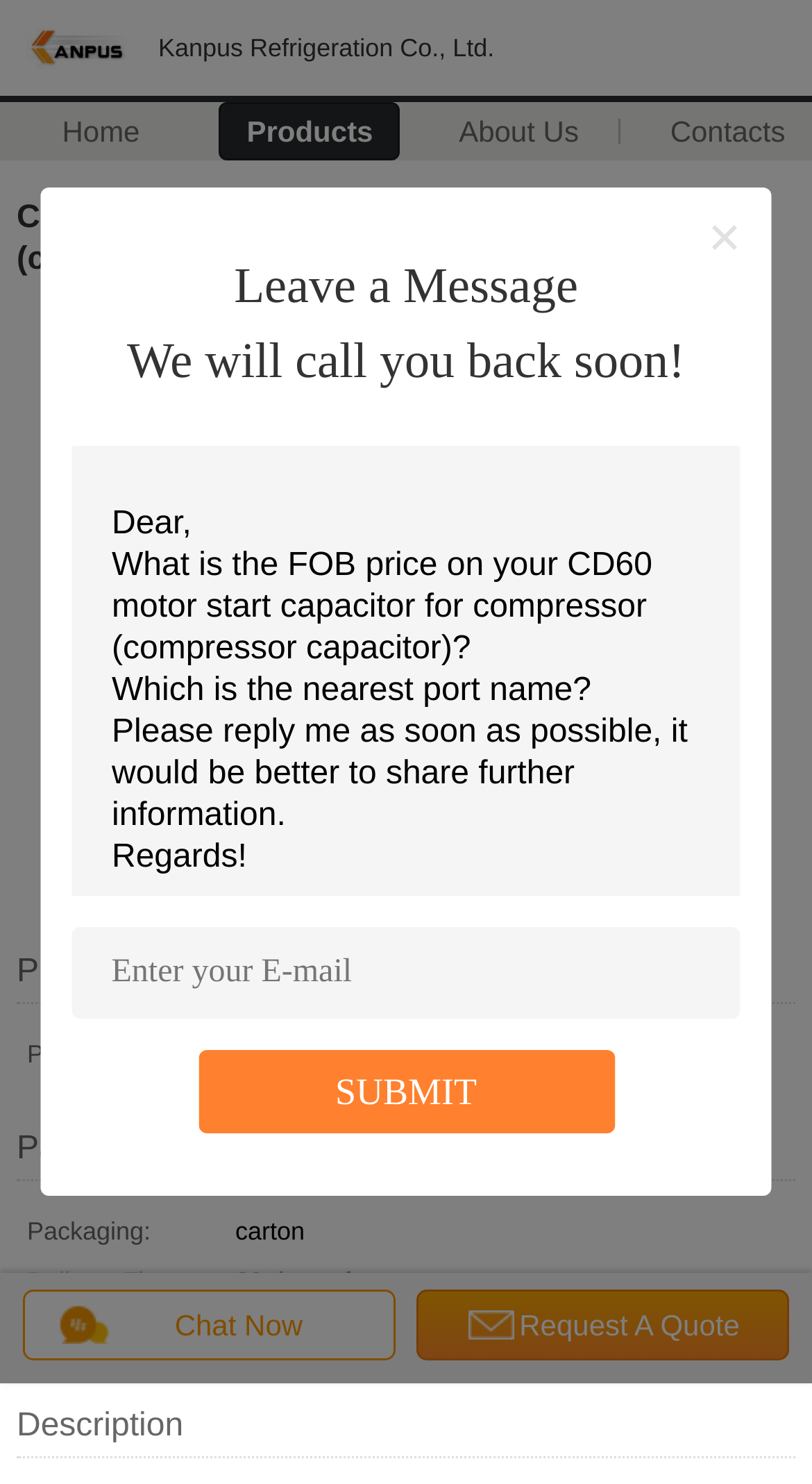Find the bounding box of the UI element described as: "Request A Quote". The bounding box coordinates should be given as four float values between 0 and 1, i.e., [left, top, right, bottom].

[0.512, 0.869, 0.972, 0.917]